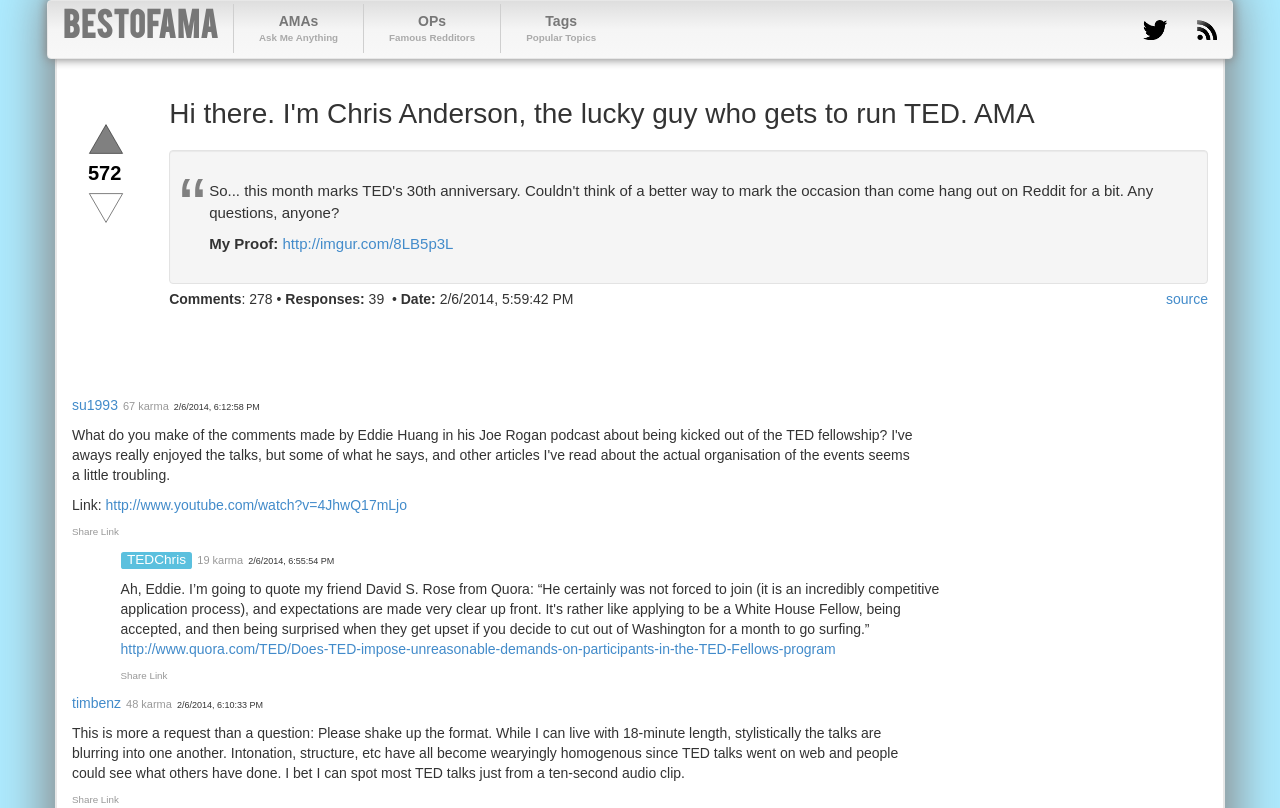Detail the webpage's structure and highlights in your description.

This webpage appears to be a Q&A session, specifically an "Ask Me Anything" (AMA) session with Chris Anderson, the curator of TED. At the top of the page, there is a heading that introduces Chris Anderson and the purpose of the AMA session. Below this heading, there is a blockquote section that contains Chris Anderson's proof of identity, which includes a link to an image.

The page is divided into several sections, each containing a question or comment from a user, along with the user's name, karma score, and the time the comment was posted. There are also links to share the page on various social media platforms, such as Facebook, Twitter, and LinkedIn.

Each section contains a link to the user's profile, their karma score, and the time they posted their comment. Some sections also include links to external websites, such as YouTube or Quora, which are related to the topic of discussion.

The page also features several images, including a triangle up vote and a triangle down vote, which are likely used to indicate user feedback on the comments. There are also several links to share specific comments or questions on the page.

Overall, the webpage is a discussion forum where users can ask Chris Anderson questions and engage in conversations with him and other users.